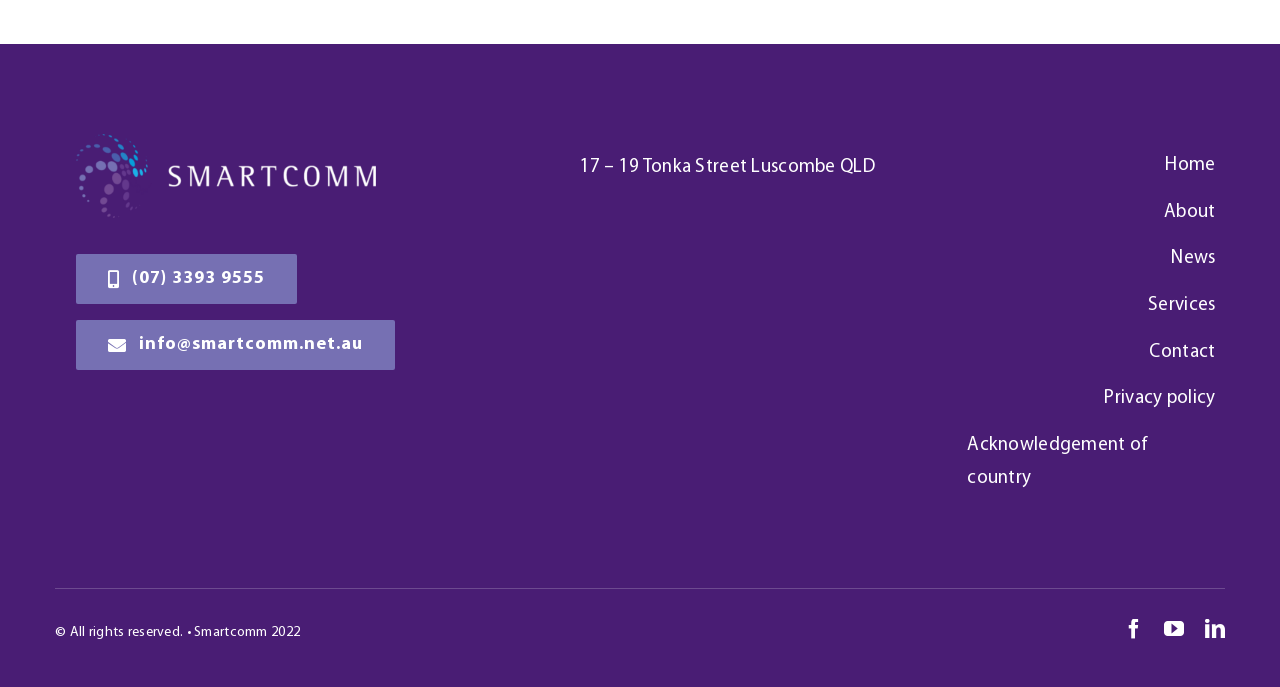Using the information in the image, could you please answer the following question in detail:
What is the company's address?

I found the company's address by looking at the top section of the webpage, where the company's contact information is displayed. The address is listed as '17 – 19 Tonka Street Luscombe QLD'.